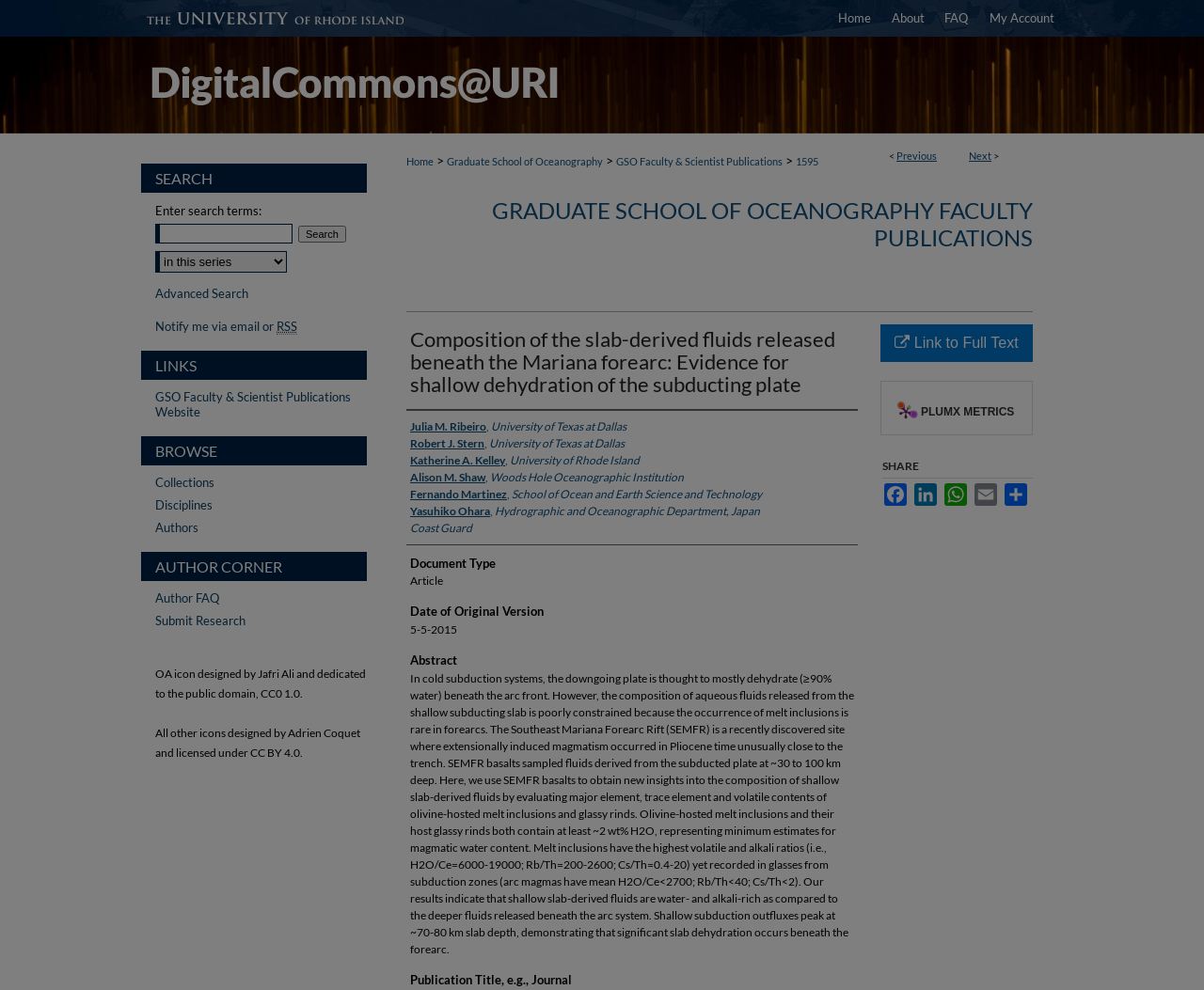Please identify the bounding box coordinates of the element's region that should be clicked to execute the following instruction: "Click on the 'Menu' link". The bounding box coordinates must be four float numbers between 0 and 1, i.e., [left, top, right, bottom].

[0.953, 0.0, 1.0, 0.047]